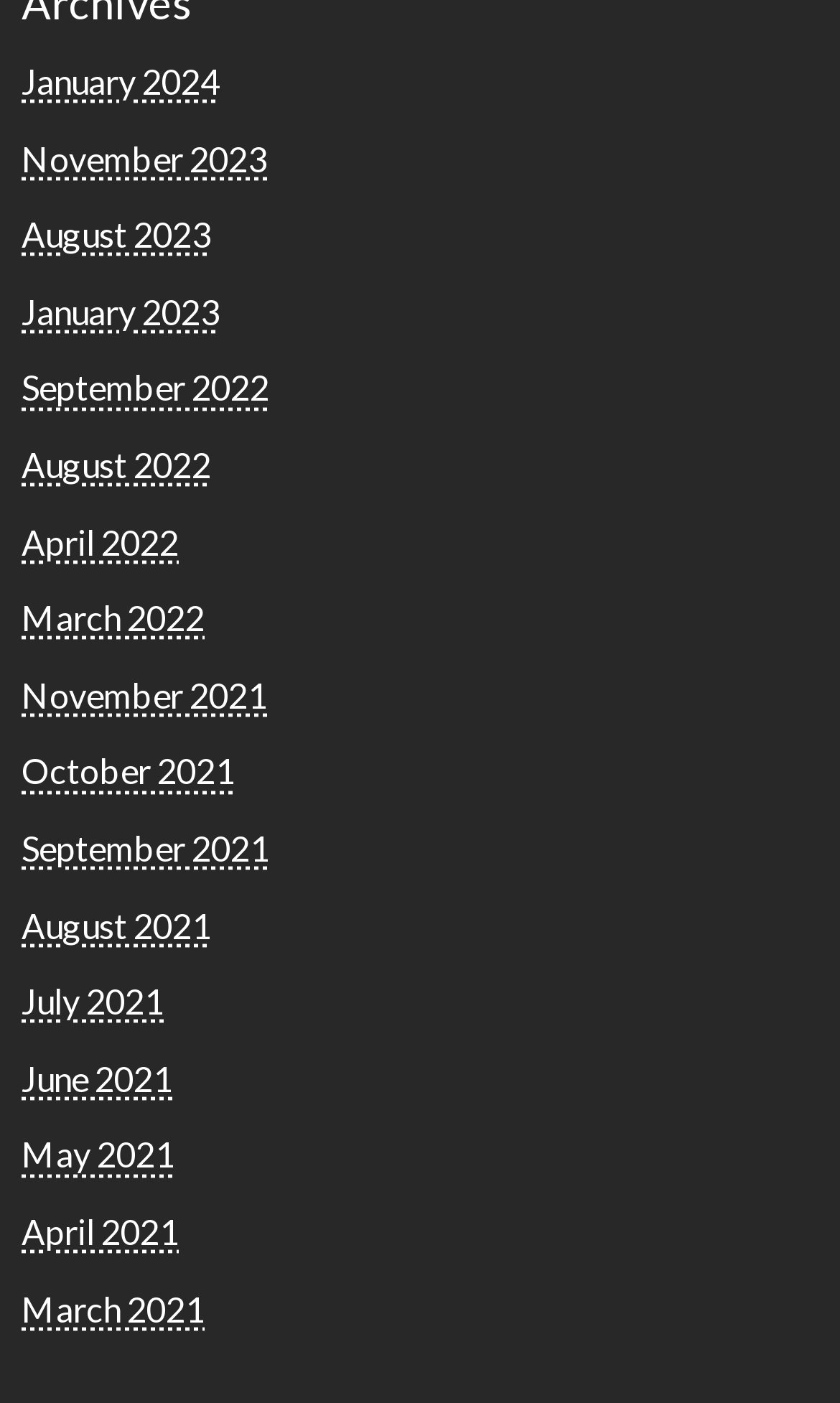Specify the bounding box coordinates of the area that needs to be clicked to achieve the following instruction: "view January 2024".

[0.026, 0.043, 0.262, 0.072]